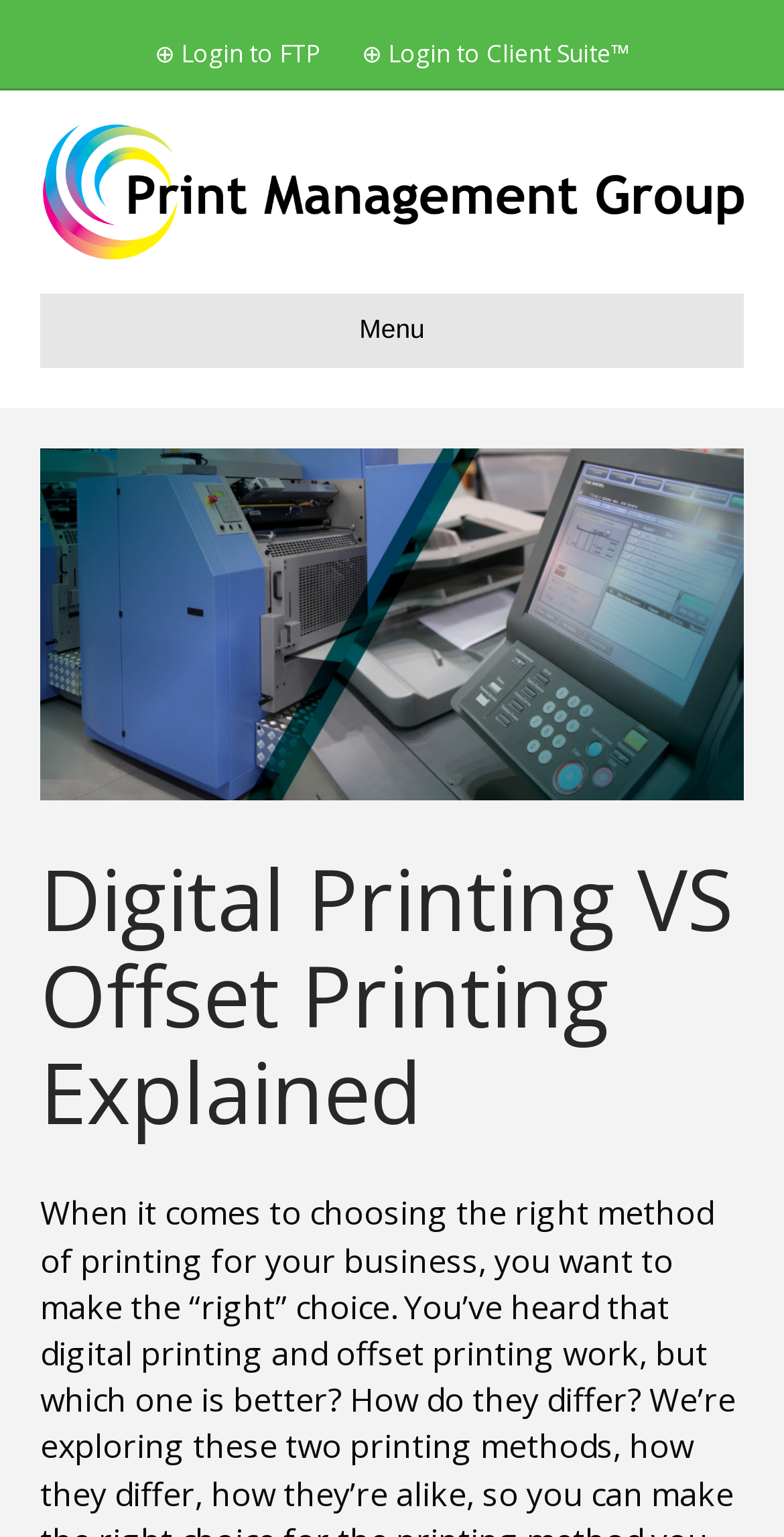What is the purpose of the 'Menu' button?
Give a single word or phrase as your answer by examining the image.

To navigate the website